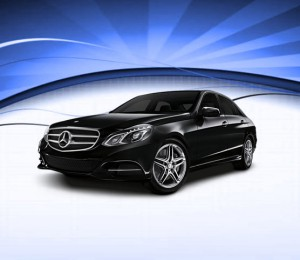Carefully examine the image and provide an in-depth answer to the question: What type of experience does the luxury sedan promise?

The caption states that the luxury sedan 'promises a comfortable and memorable experience on the road', which indicates that the car is designed to provide a comfortable and memorable experience for its passengers.